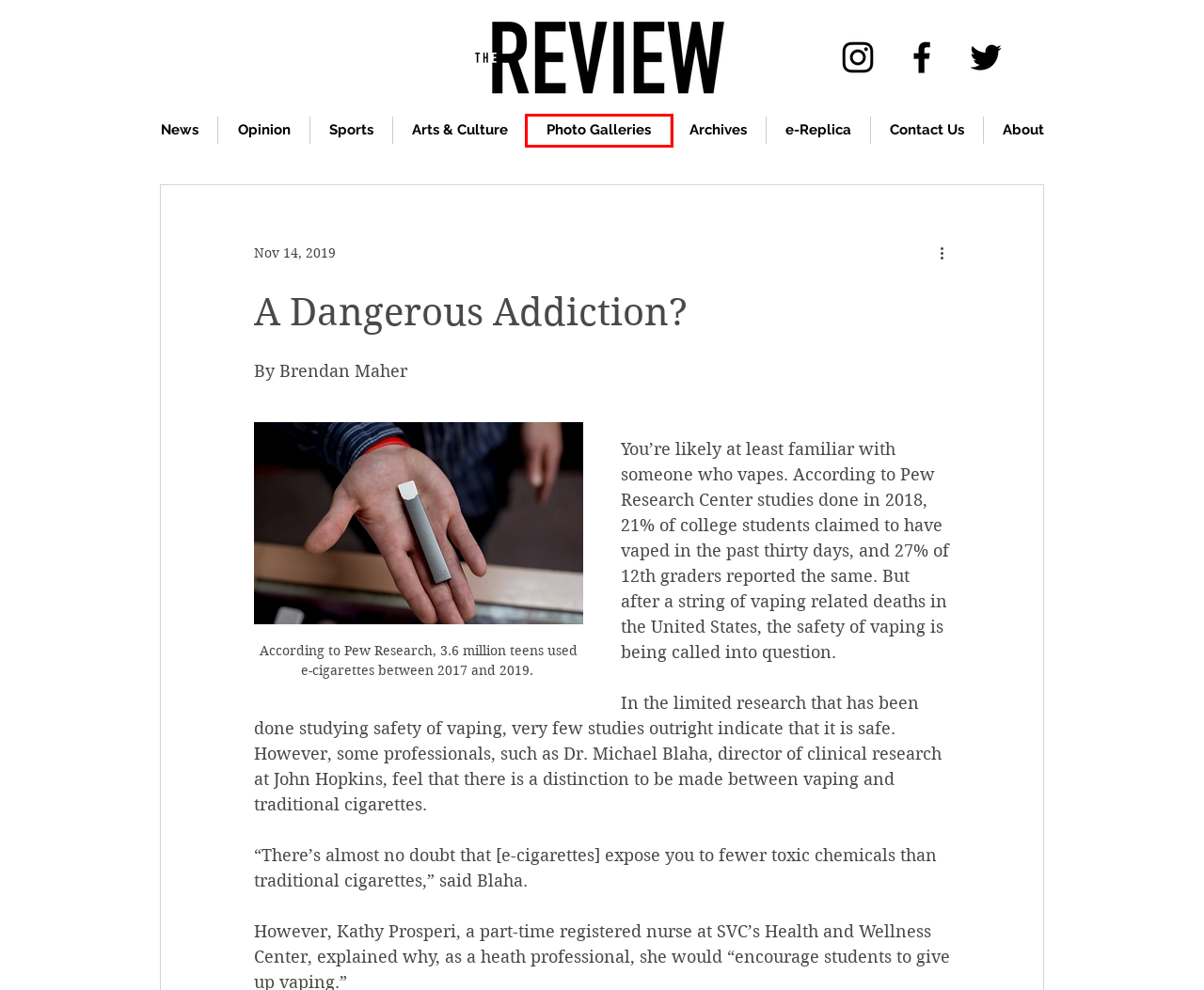Given a screenshot of a webpage with a red rectangle bounding box around a UI element, select the best matching webpage description for the new webpage that appears after clicking the highlighted element. The candidate descriptions are:
A. Opinion | The Review
B. Arts & Culture | The Review
C. About Us | The Review: Saint Vincent College's Student-Run Newspaper
D. Contact Us | The Review: Saint Vincent College's Student-Run Newspaper
E. News | The Review
F. e-Replica | The Review
G. Archives | The Review
H. Photo Galleries | The Review

H